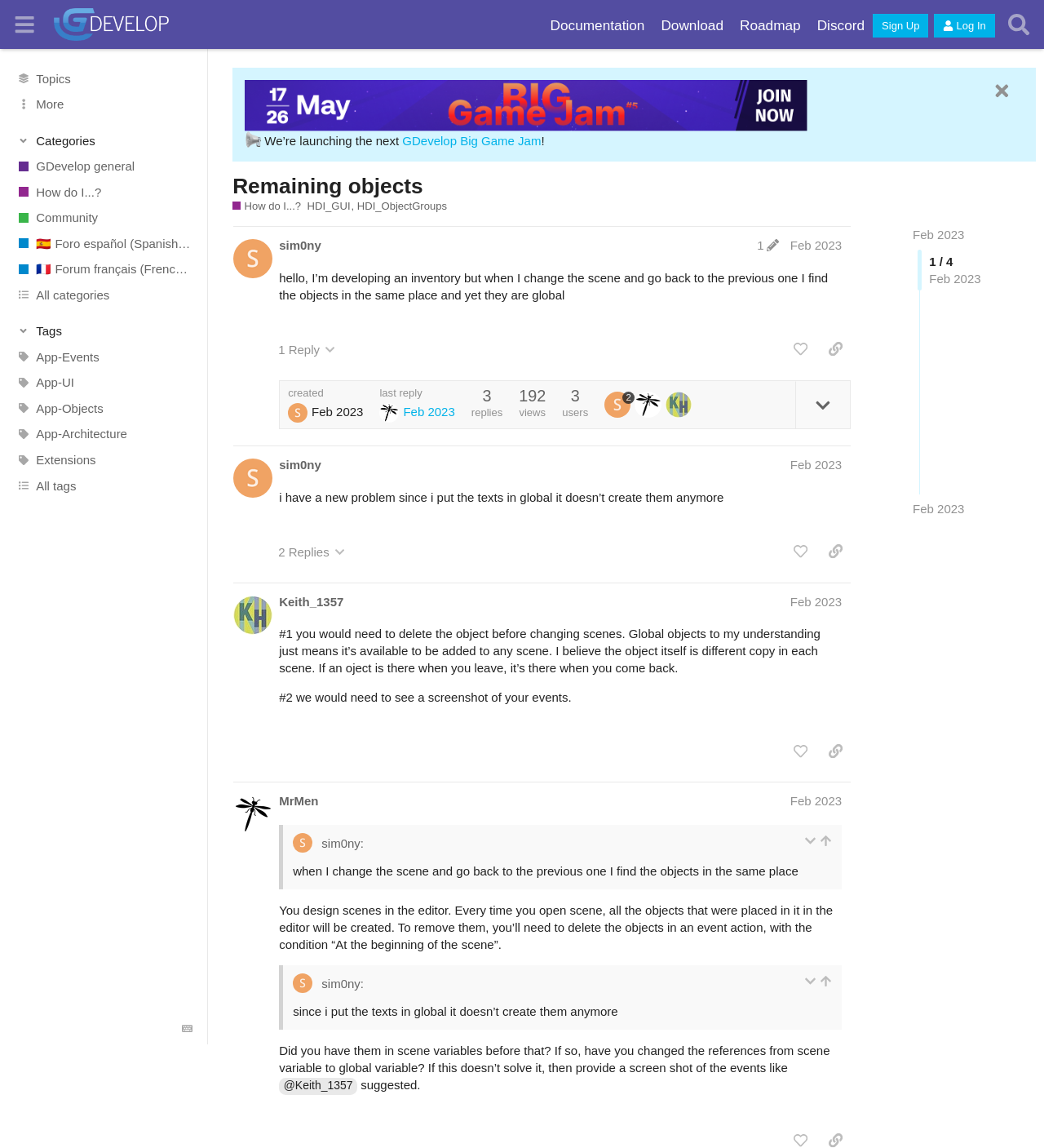Determine the bounding box coordinates of the element's region needed to click to follow the instruction: "View the 'Remaining objects' topic". Provide these coordinates as four float numbers between 0 and 1, formatted as [left, top, right, bottom].

[0.223, 0.151, 0.405, 0.172]